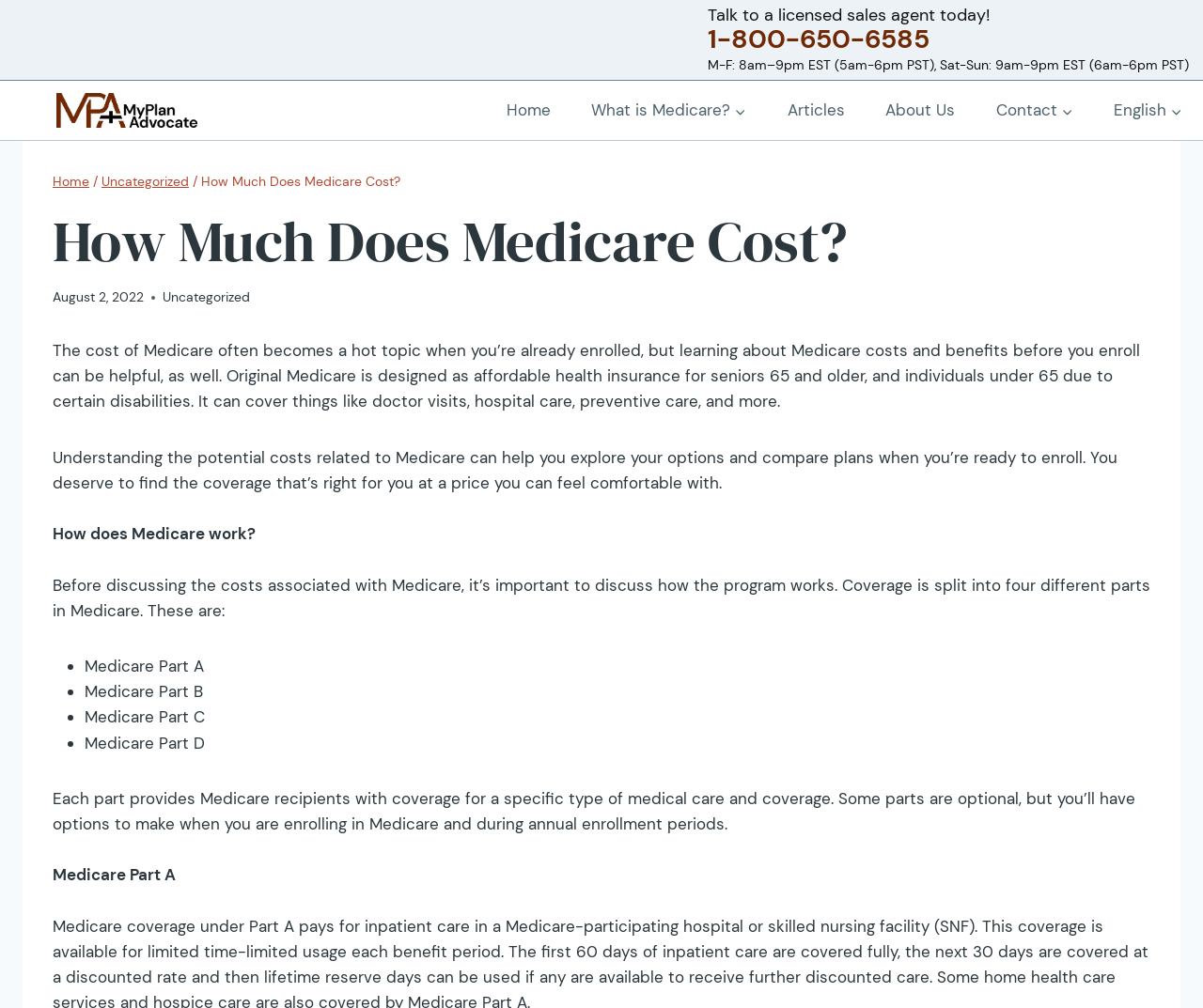Given the description EnglishExpand, predict the bounding box coordinates of the UI element. Ensure the coordinates are in the format (top-left x, top-left y, bottom-right x, bottom-right y) and all values are between 0 and 1.

[0.909, 0.08, 1.0, 0.139]